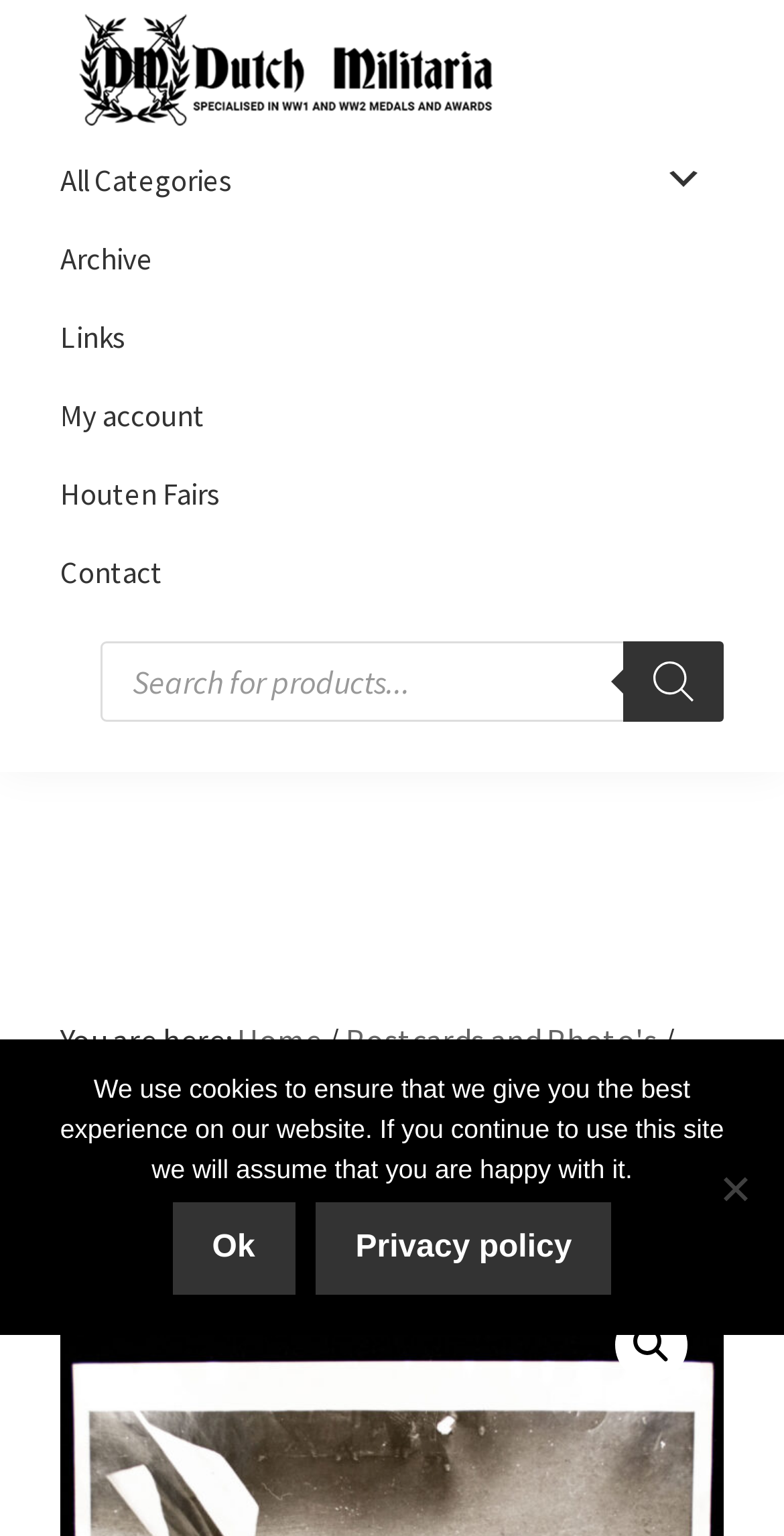Can you show the bounding box coordinates of the region to click on to complete the task described in the instruction: "Go to the main page"?

[0.303, 0.664, 0.41, 0.69]